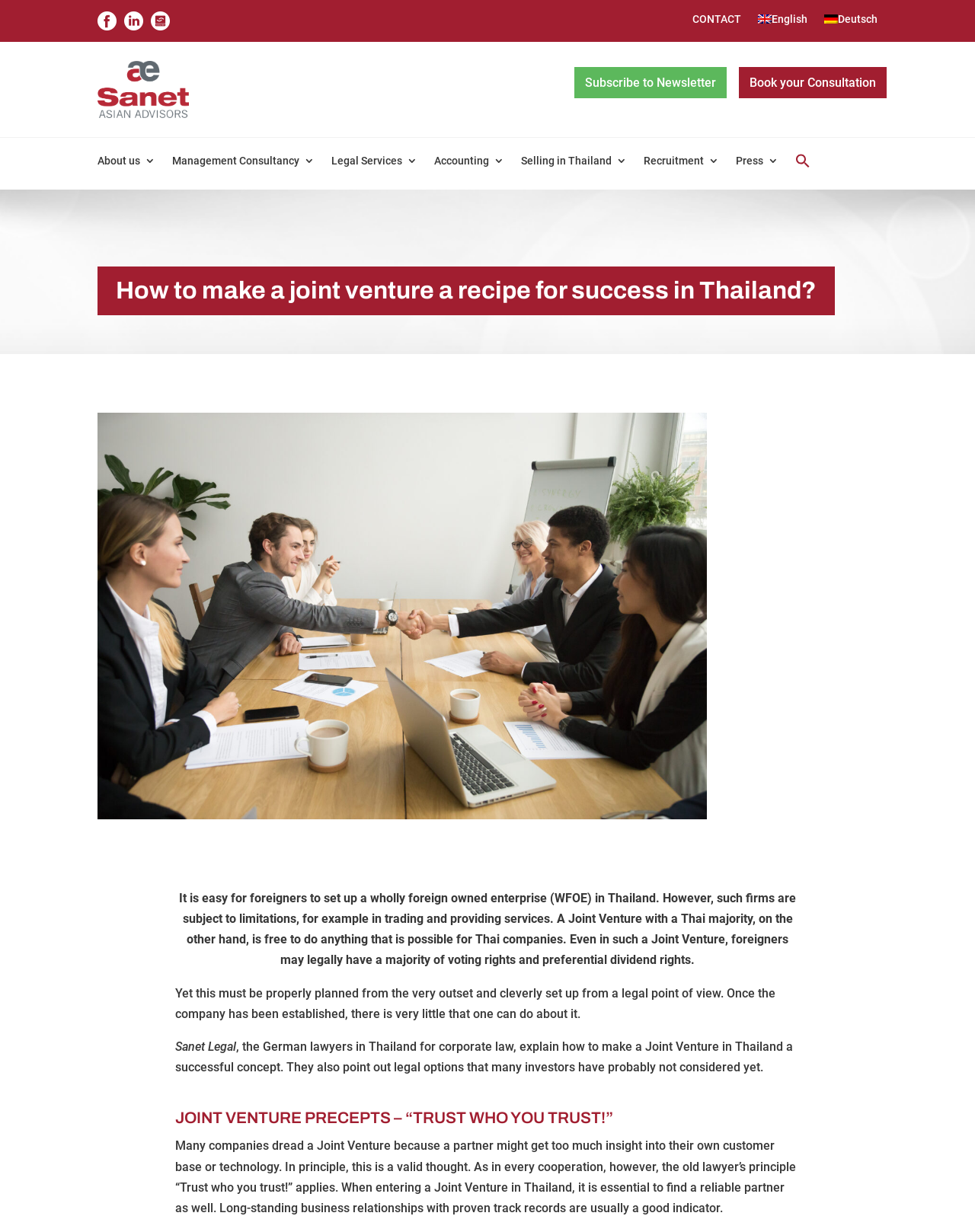Please identify the bounding box coordinates of the area I need to click to accomplish the following instruction: "Click the Search Icon Link".

[0.816, 0.125, 0.831, 0.143]